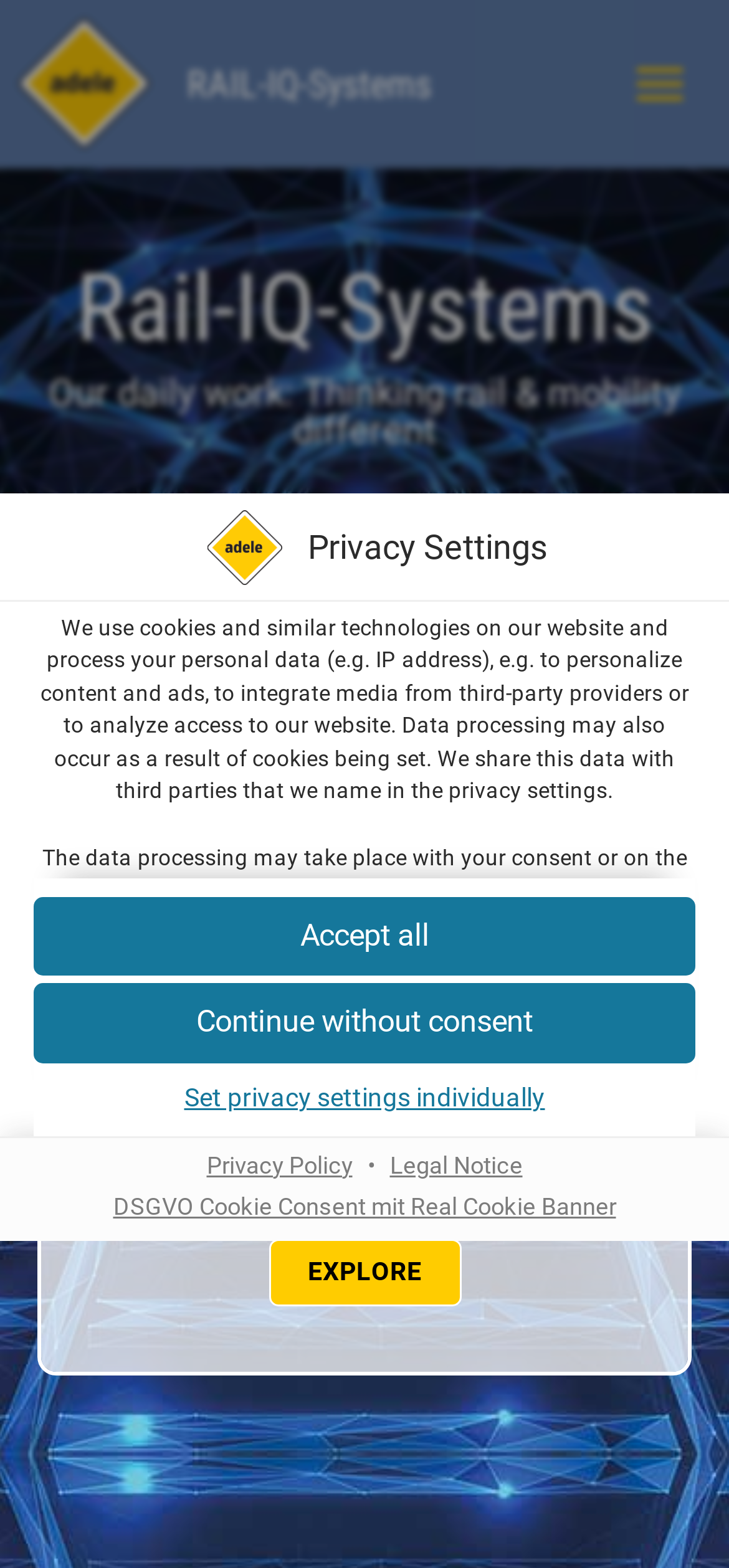Determine the bounding box coordinates of the clickable area required to perform the following instruction: "Click the 'Legal Notice' link". The coordinates should be represented as four float numbers between 0 and 1: [left, top, right, bottom].

[0.522, 0.734, 0.729, 0.752]